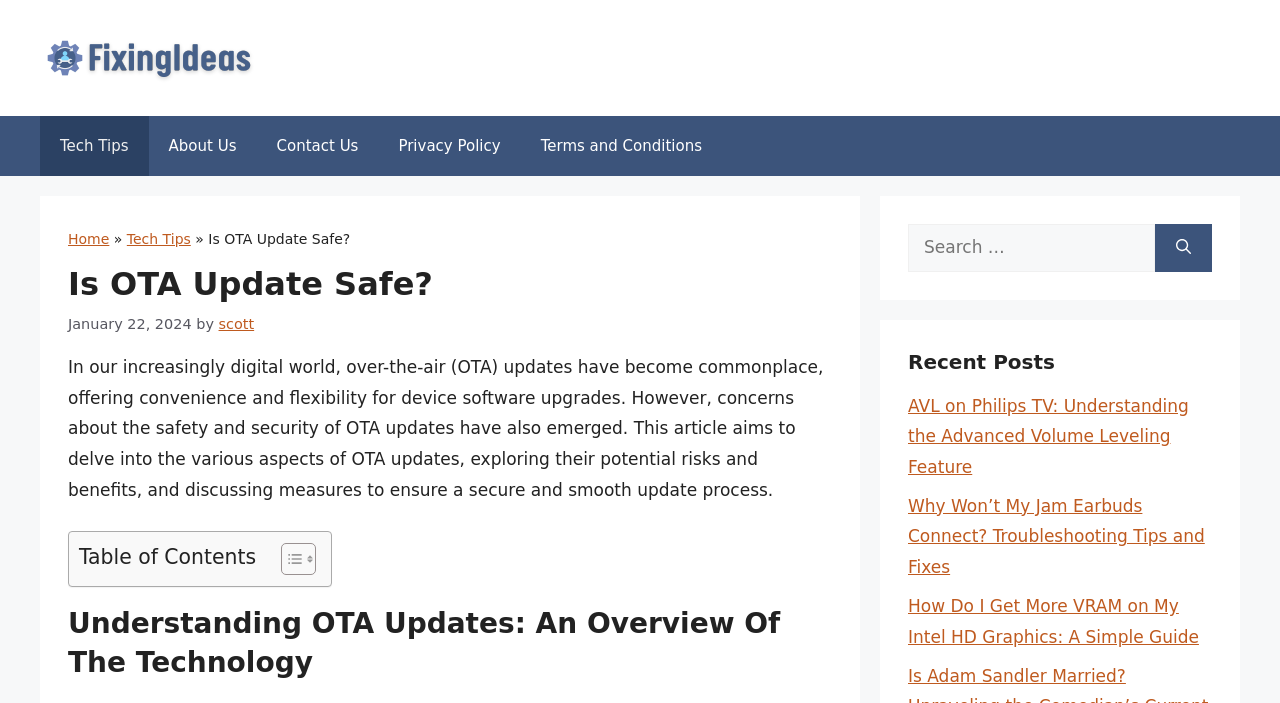Identify the bounding box coordinates of the region that should be clicked to execute the following instruction: "Click on the 'Fixing Ideas' link".

[0.031, 0.067, 0.203, 0.095]